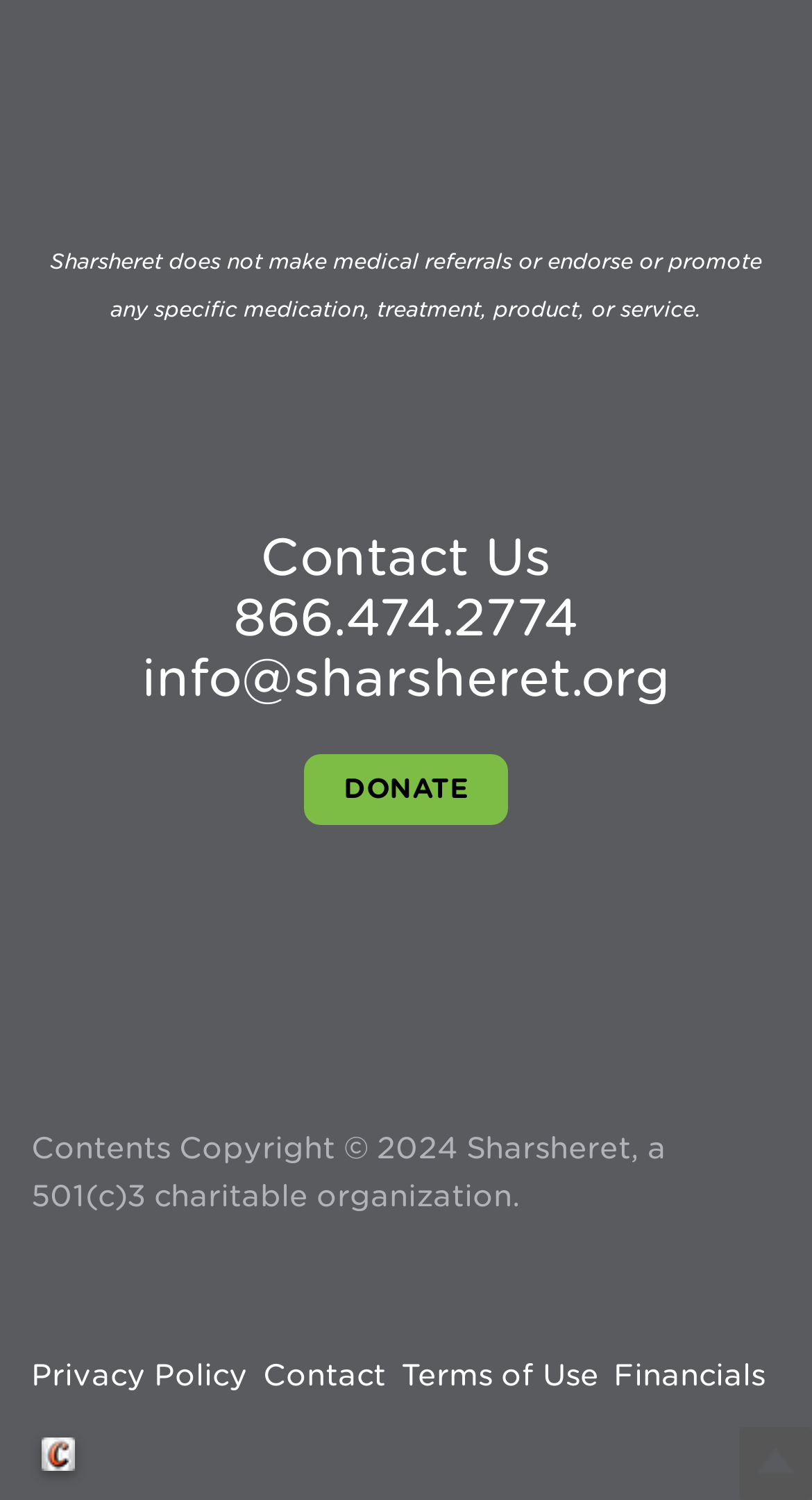For the following element description, predict the bounding box coordinates in the format (top-left x, top-left y, bottom-right x, bottom-right y). All values should be floating point numbers between 0 and 1. Description: Privacy Policy

[0.038, 0.902, 0.305, 0.933]